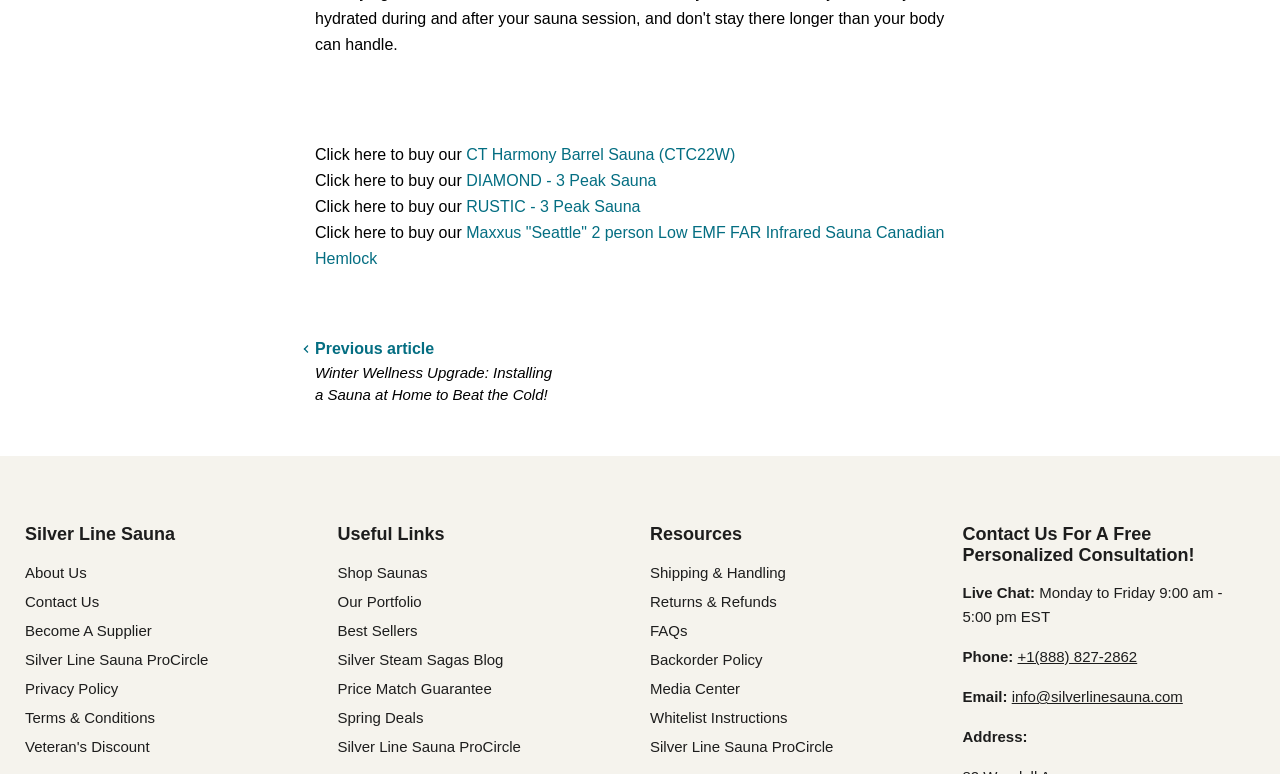What is the purpose of the 'Useful Links' section?
From the screenshot, supply a one-word or short-phrase answer.

To provide quick access to related pages